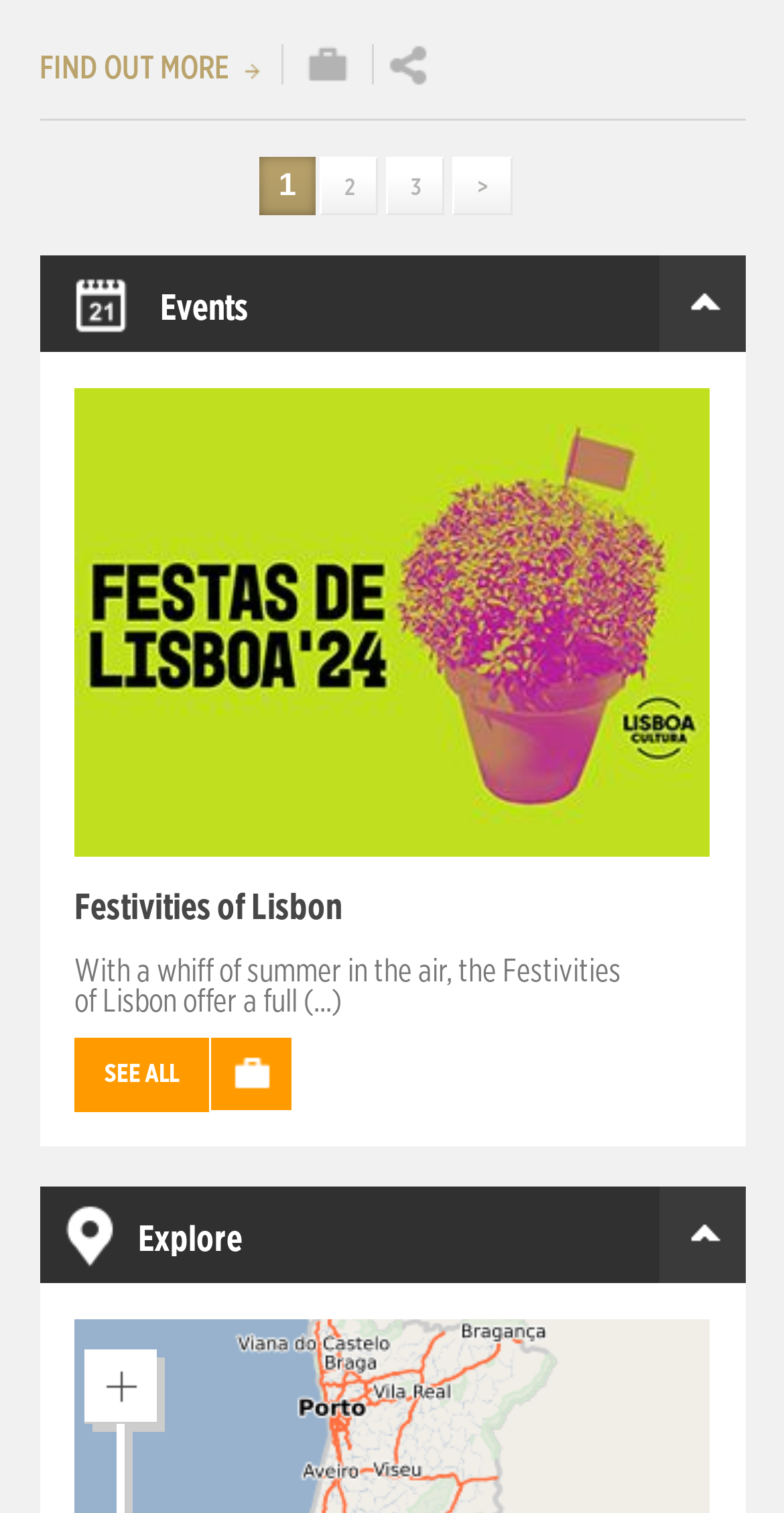What is the purpose of the 'Add to Planning' button?
Look at the image and respond to the question as thoroughly as possible.

The 'Add to Planning' button is located next to the 'FIND OUT MORE' link and also next to the event description, suggesting that its purpose is to add the event to some kind of planning or schedule.